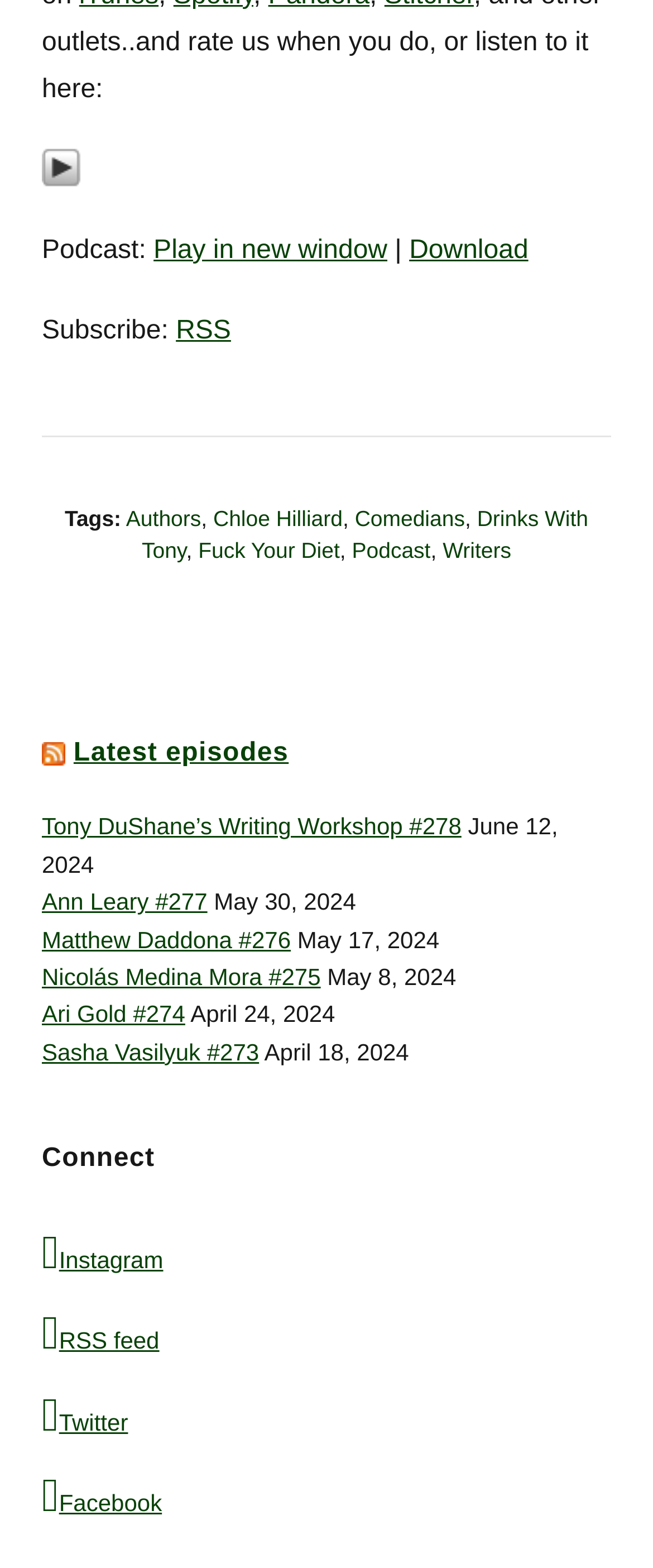Locate the bounding box coordinates of the UI element described by: "Tony DuShane’s Writing Workshop #278". Provide the coordinates as four float numbers between 0 and 1, formatted as [left, top, right, bottom].

[0.064, 0.519, 0.707, 0.536]